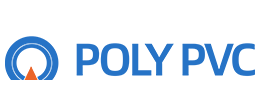Produce a meticulous caption for the image.

The image features the logo of POLYPVC, a company specializing in polypropylene and other plastic materials. The logo consists of a stylized circular design with a blue outer ring that encircles a central shape, which incorporates an orange triangular element. Below the circular emblem, the company name "POLY PVC" is prominently displayed in bold blue letters. This logo reflects the company's identity and its focus on providing innovative solutions in the polymer industry.